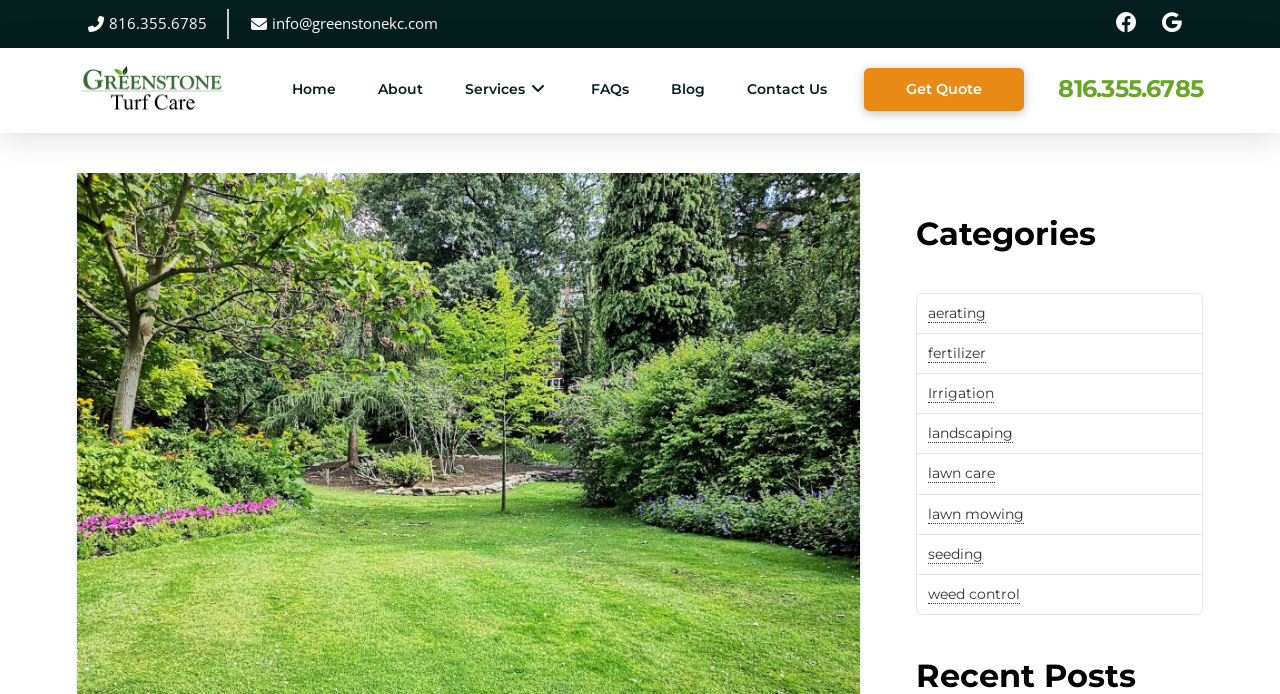Kindly determine the bounding box coordinates for the clickable area to achieve the given instruction: "Get a quote".

[0.675, 0.098, 0.8, 0.159]